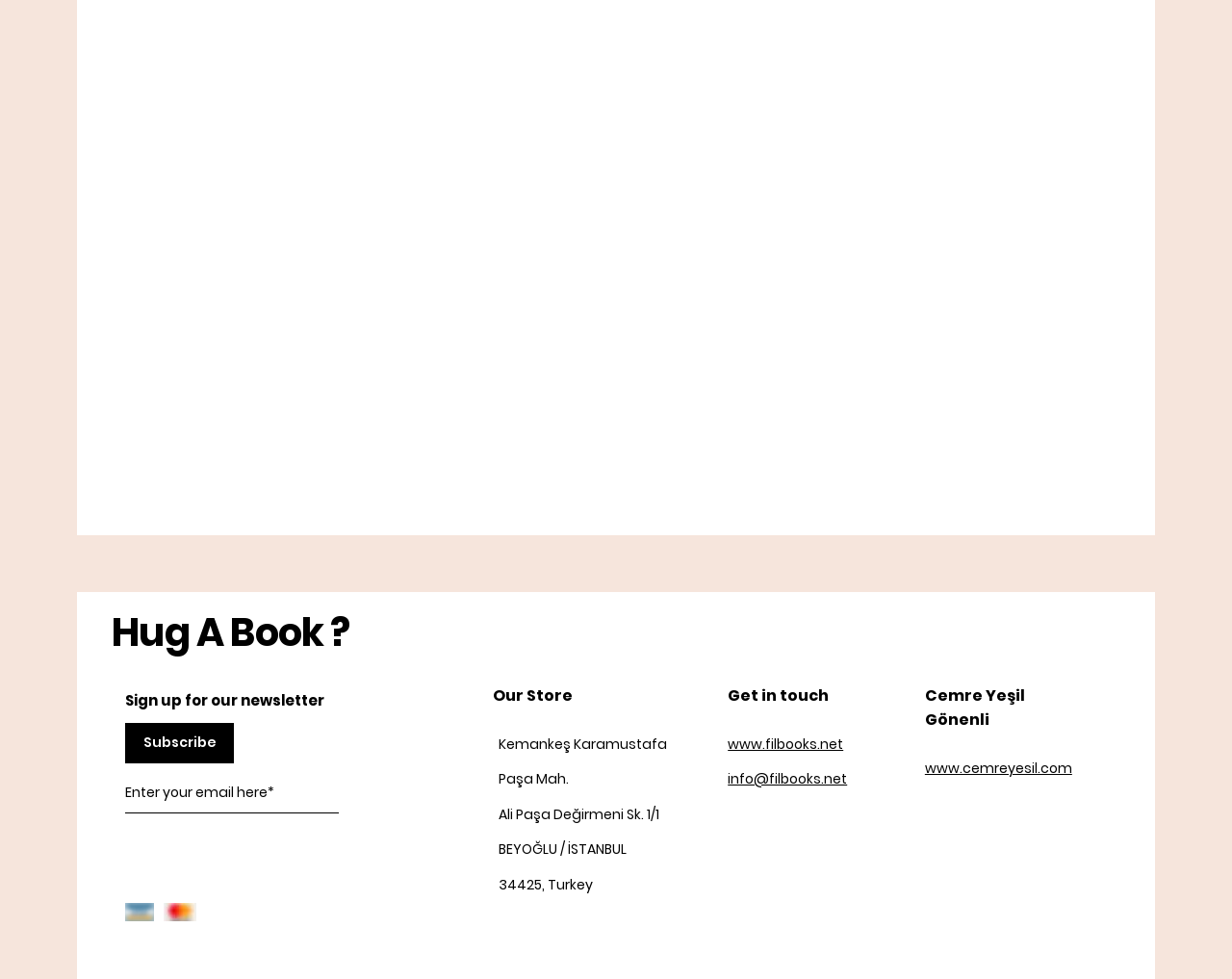Provide a brief response using a word or short phrase to this question:
What is the store's location?

Beyoğlu / İstanbul, Turkey